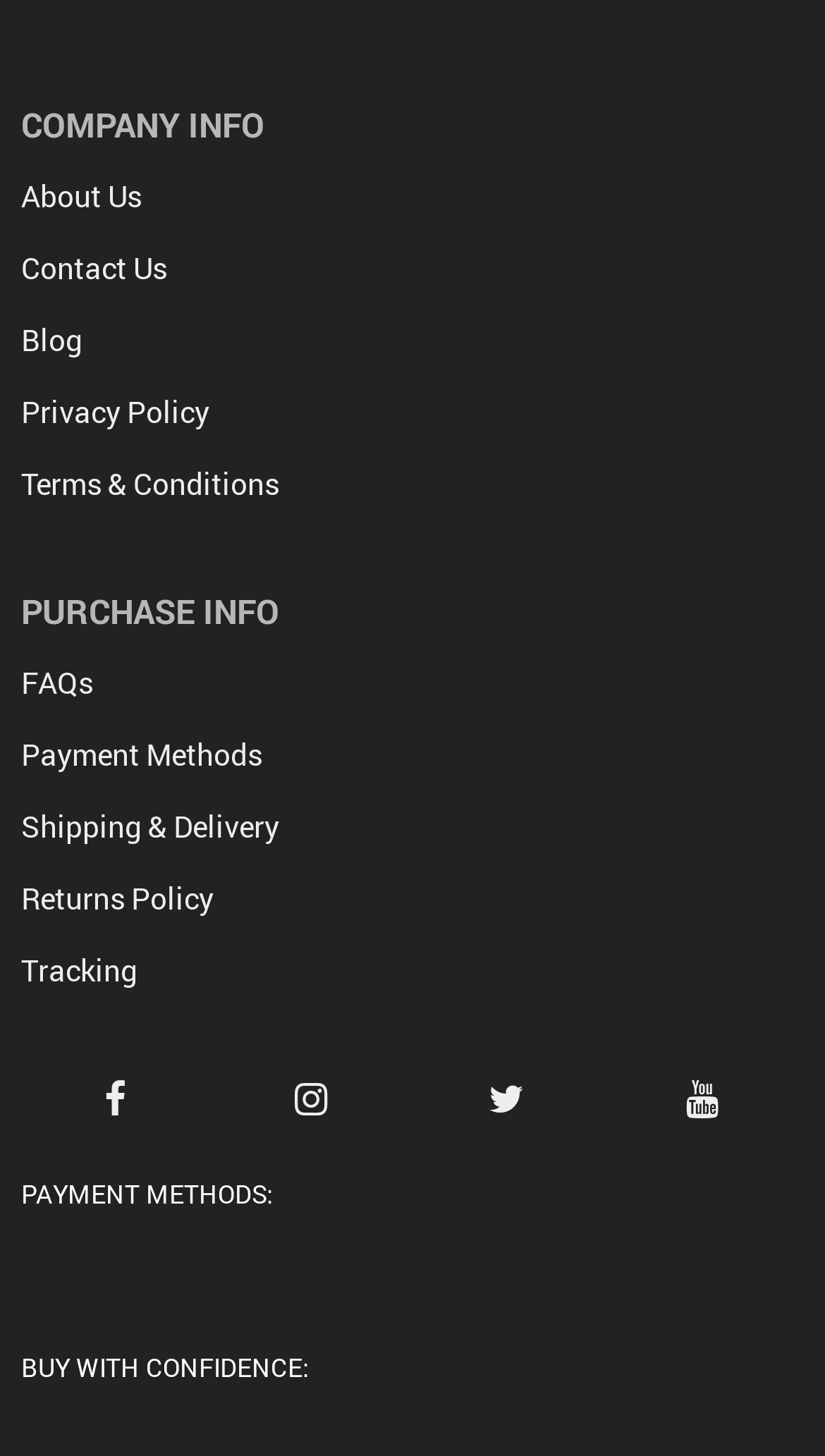Determine the bounding box coordinates for the area that needs to be clicked to fulfill this task: "Click on Facebook icon". The coordinates must be given as four float numbers between 0 and 1, i.e., [left, top, right, bottom].

[0.354, 0.736, 0.409, 0.772]